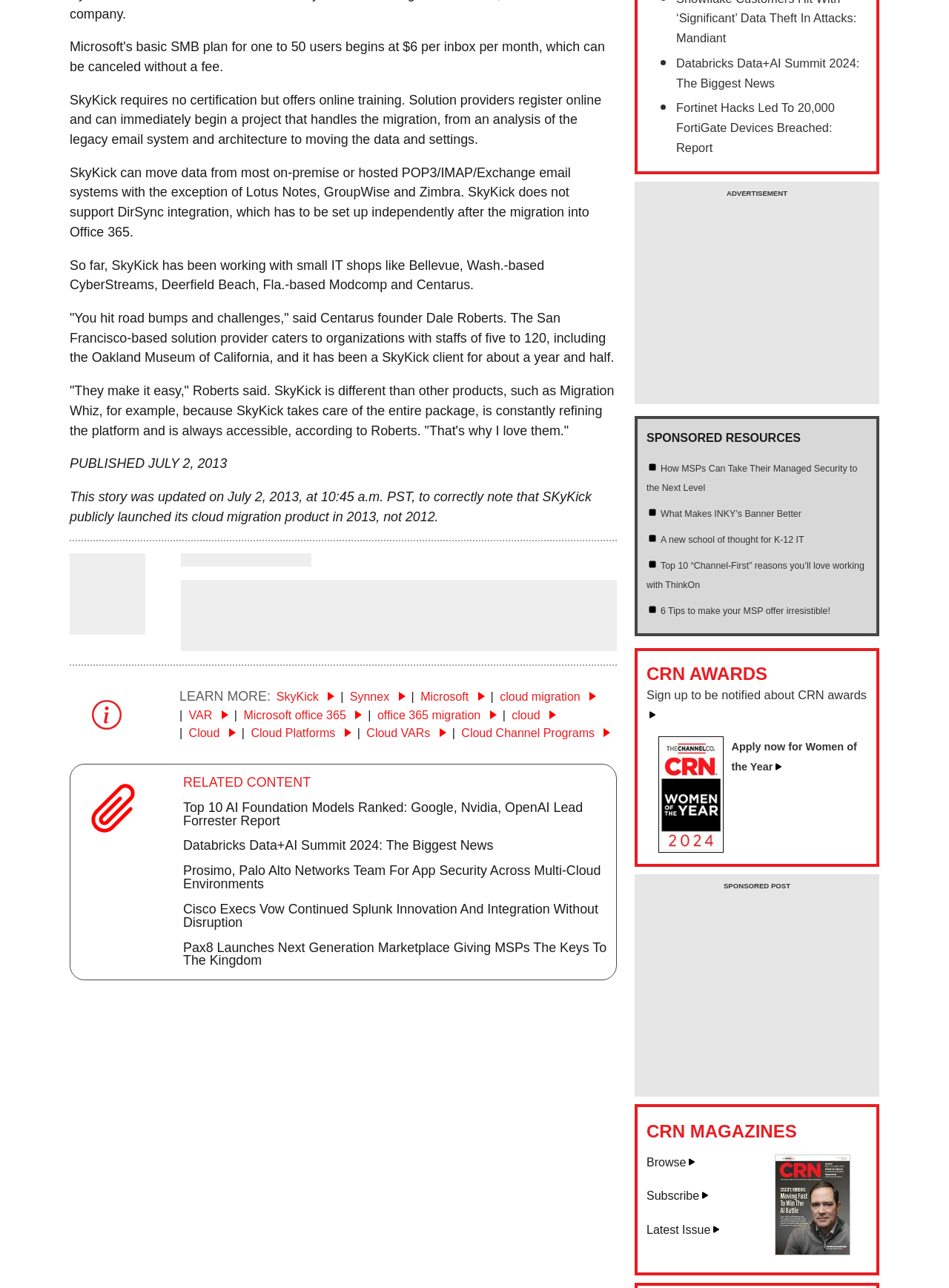Given the following UI element description: "Site Map", find the bounding box coordinates in the webpage screenshot.

[0.26, 0.883, 0.297, 0.893]